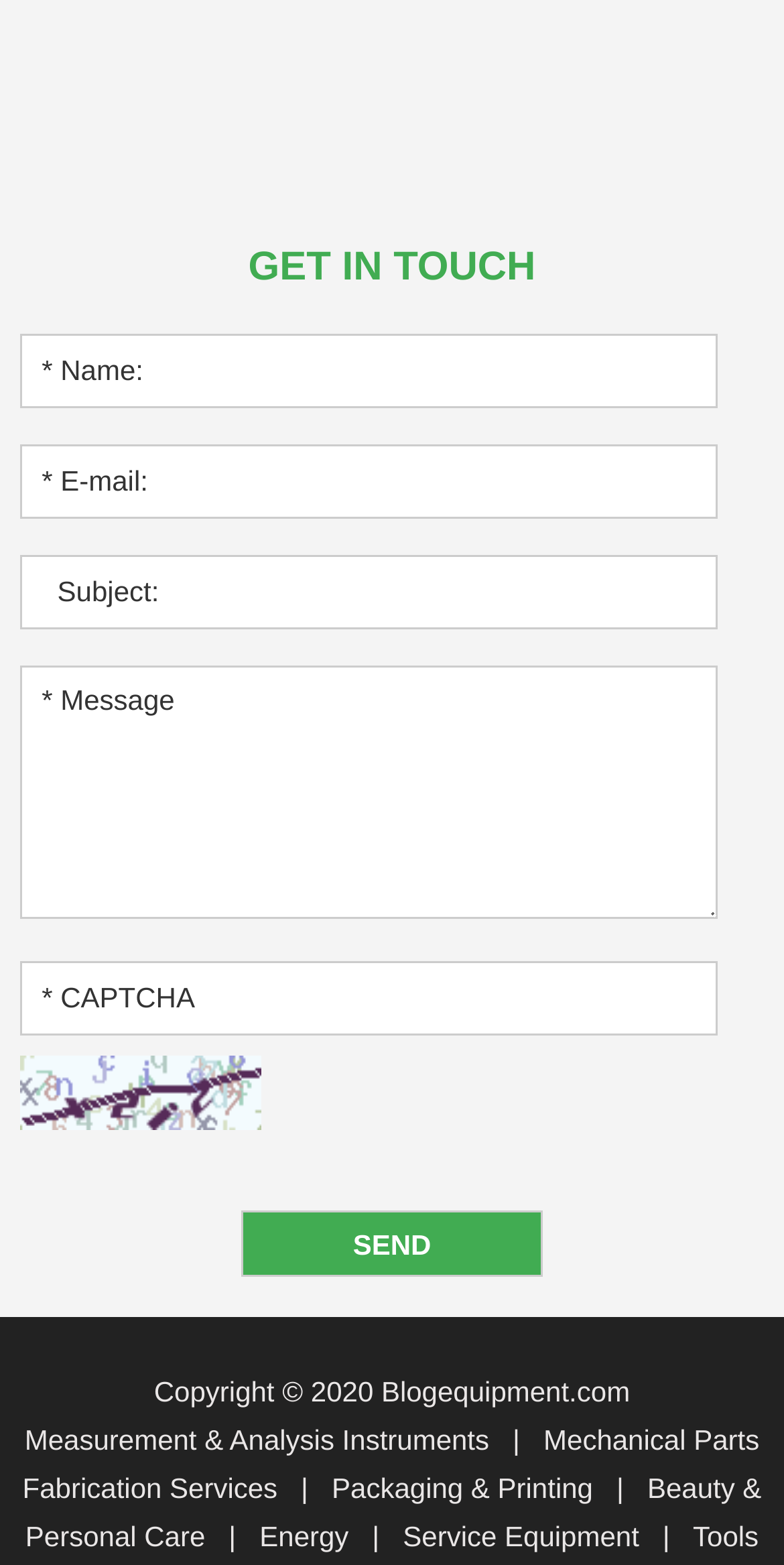Find the bounding box coordinates for the HTML element specified by: "Tools".

[0.884, 0.972, 0.968, 0.992]